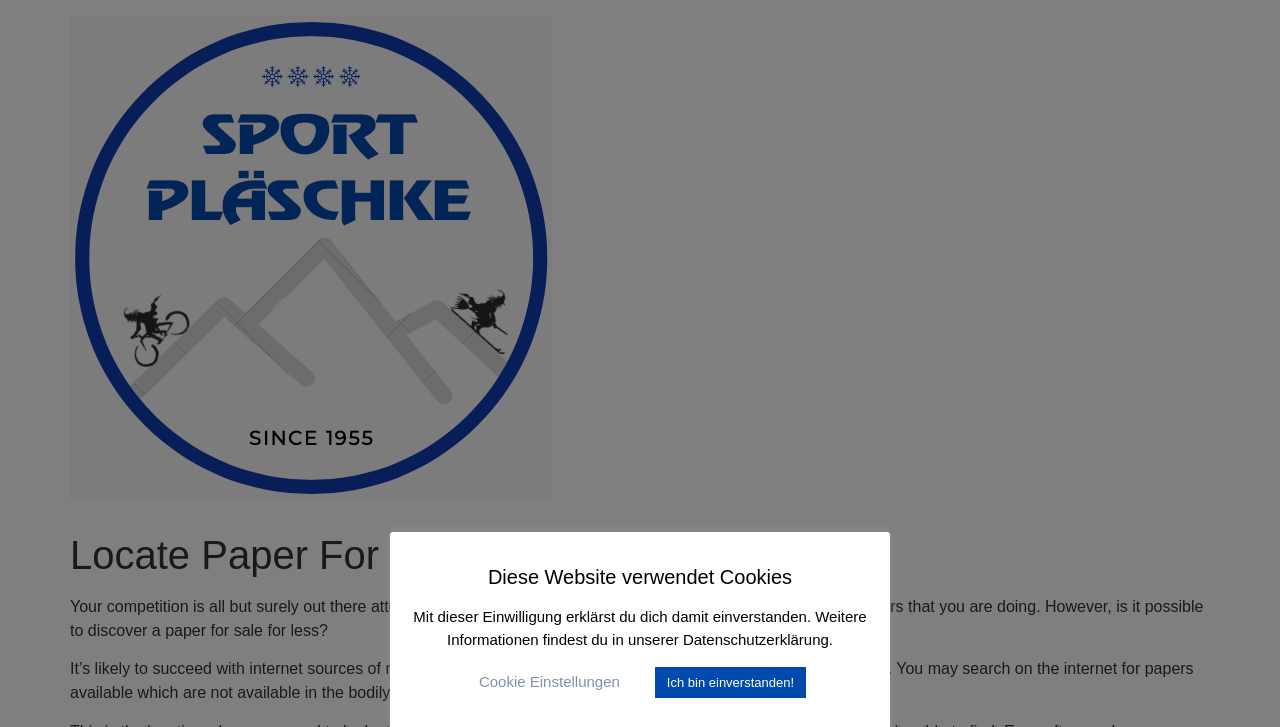What is the purpose of the button 'Cookie Einstellungen'?
Please give a detailed and elaborate answer to the question based on the image.

The purpose of the button 'Cookie Einstellungen' can be determined by its text and its proximity to the text 'Diese Website verwendet Cookies', which suggests that it is related to setting cookie settings.